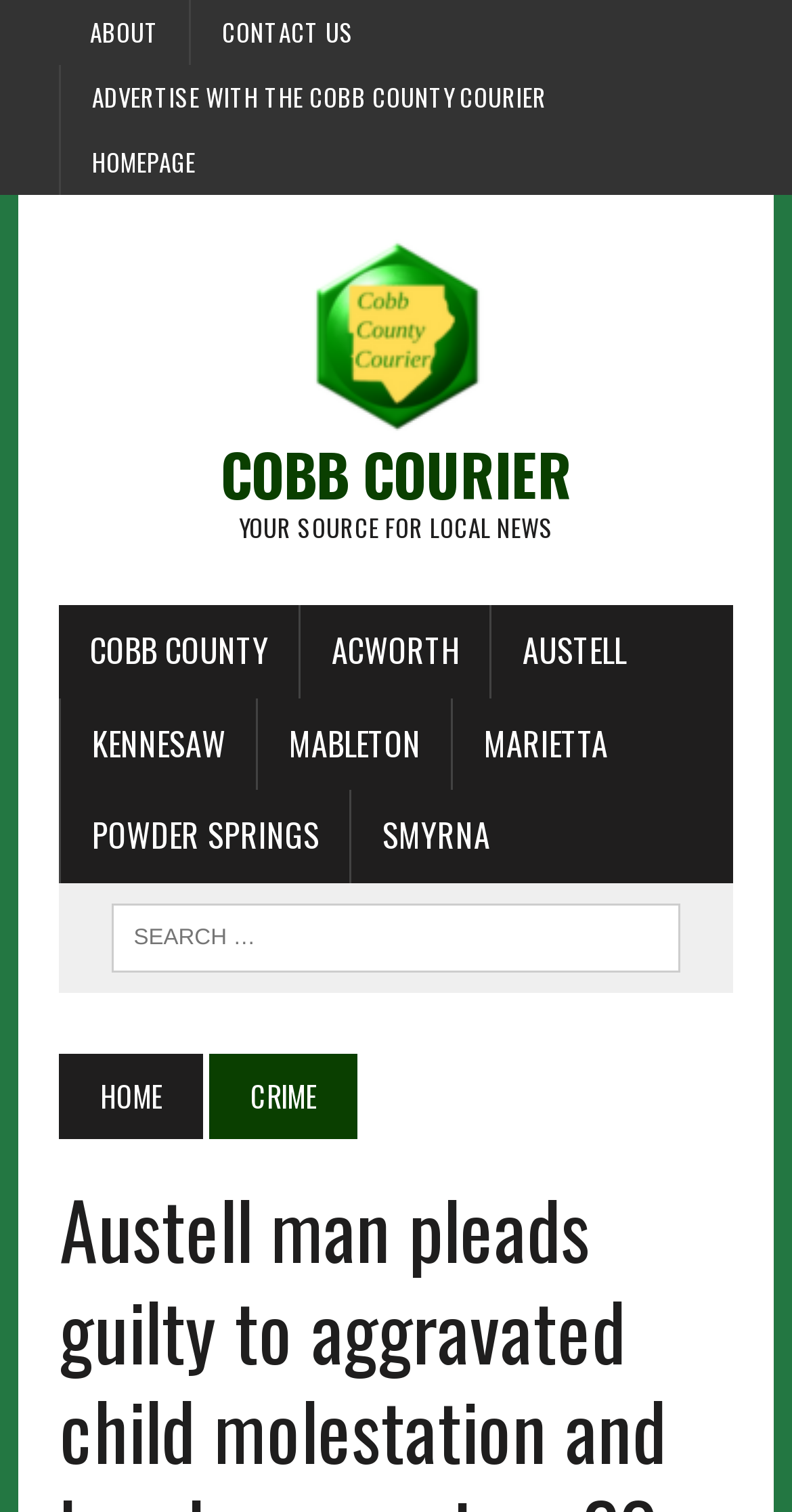Please locate the bounding box coordinates of the element that needs to be clicked to achieve the following instruction: "search for local news". The coordinates should be four float numbers between 0 and 1, i.e., [left, top, right, bottom].

[0.141, 0.597, 0.859, 0.643]